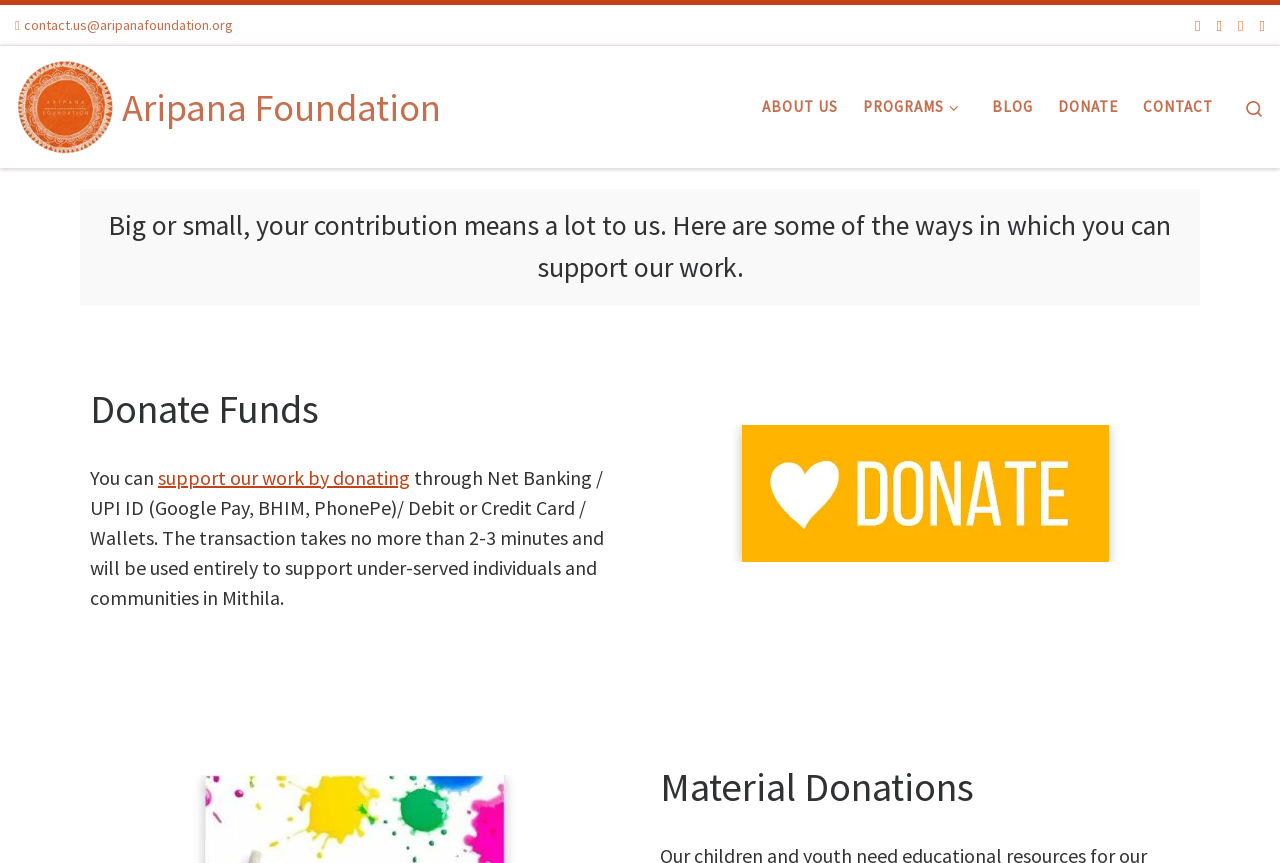What type of donations are mentioned besides funds?
Refer to the image and offer an in-depth and detailed answer to the question.

I found the type of donations mentioned besides funds by reading the heading 'Material Donations' which is located below the 'Donate Funds' section.